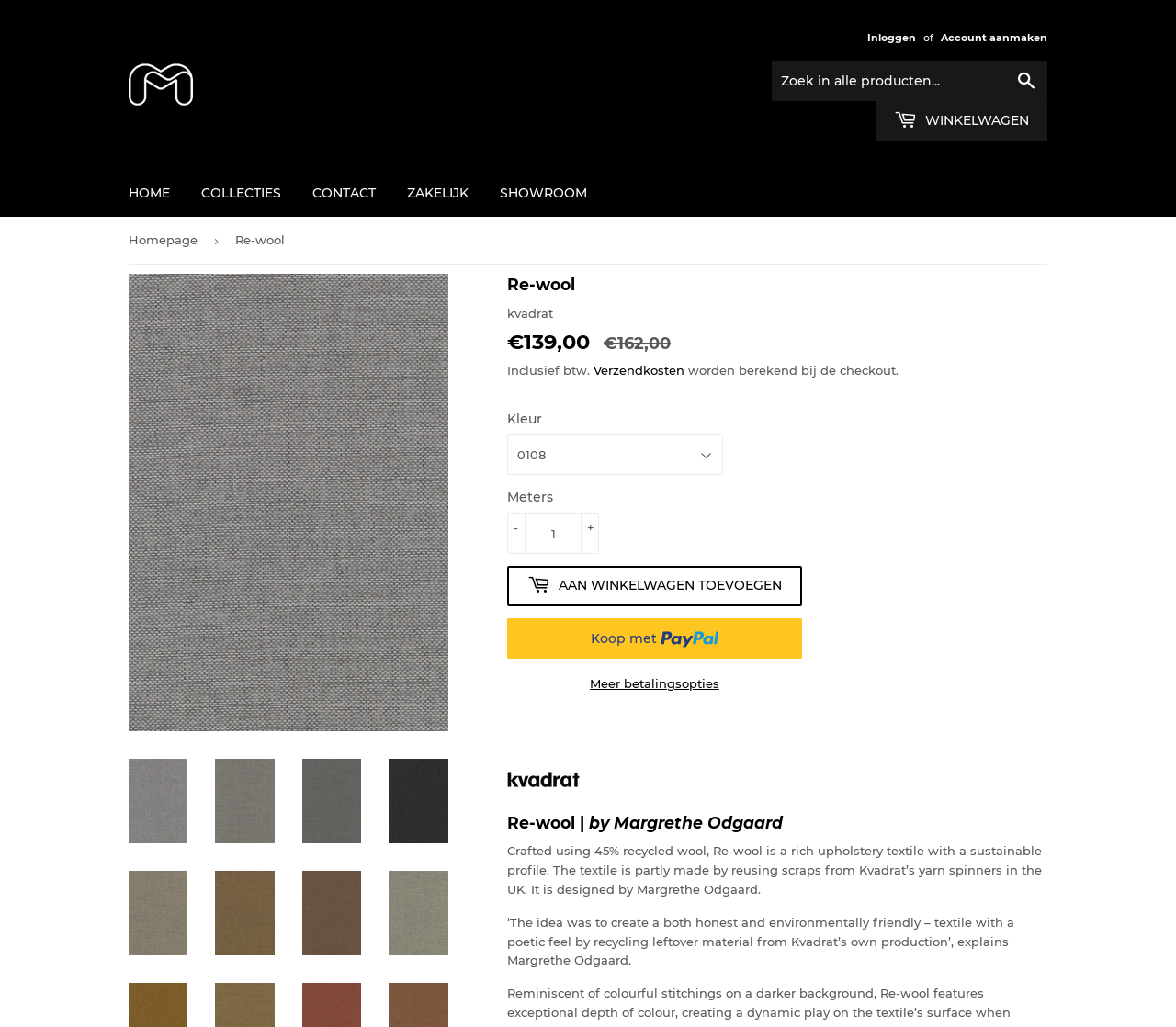Who designed the textile?
Please answer the question with a detailed and comprehensive explanation.

I found the answer by reading the static text element on the webpage, which describes the textile and its designer. The text mentions that the textile was designed by Margrethe Odgaard.